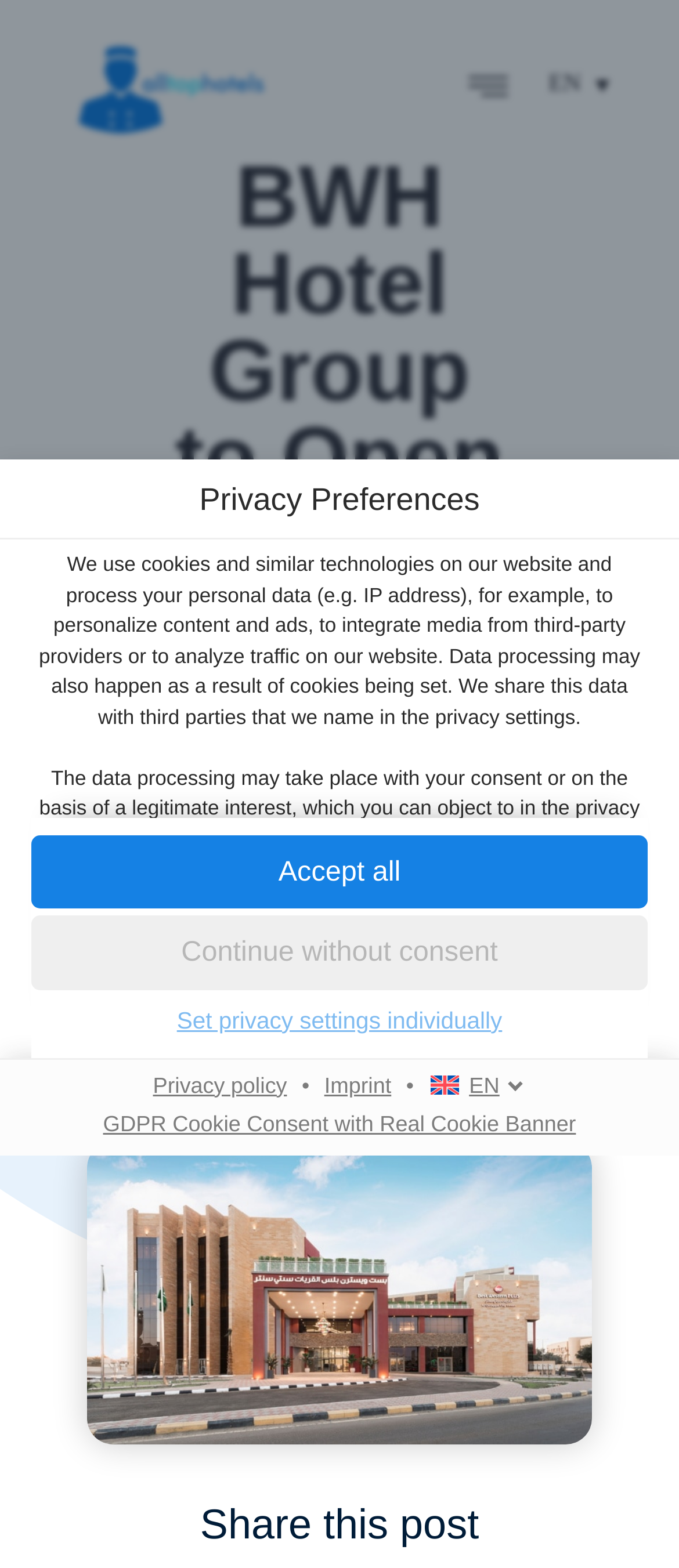Please identify the bounding box coordinates of the element I should click to complete this instruction: 'View the 'Imprint' page'. The coordinates should be given as four float numbers between 0 and 1, like this: [left, top, right, bottom].

[0.465, 0.684, 0.589, 0.7]